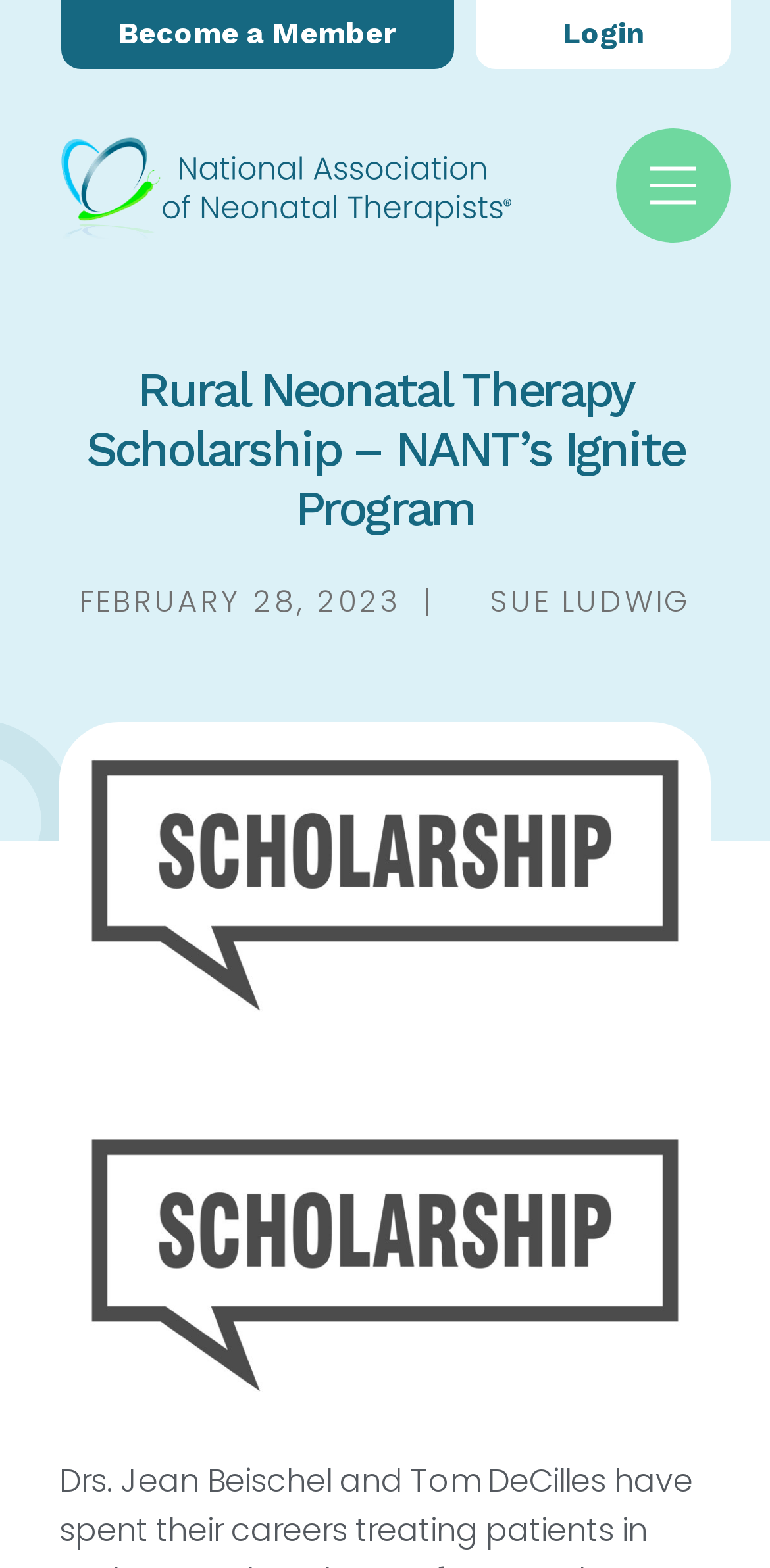How many links are there in the top navigation bar?
From the details in the image, answer the question comprehensively.

I found the number of links in the top navigation bar by looking at the link elements on the webpage. There are two link elements, 'Become a Member' and 'Login', which are located at the top of the webpage.